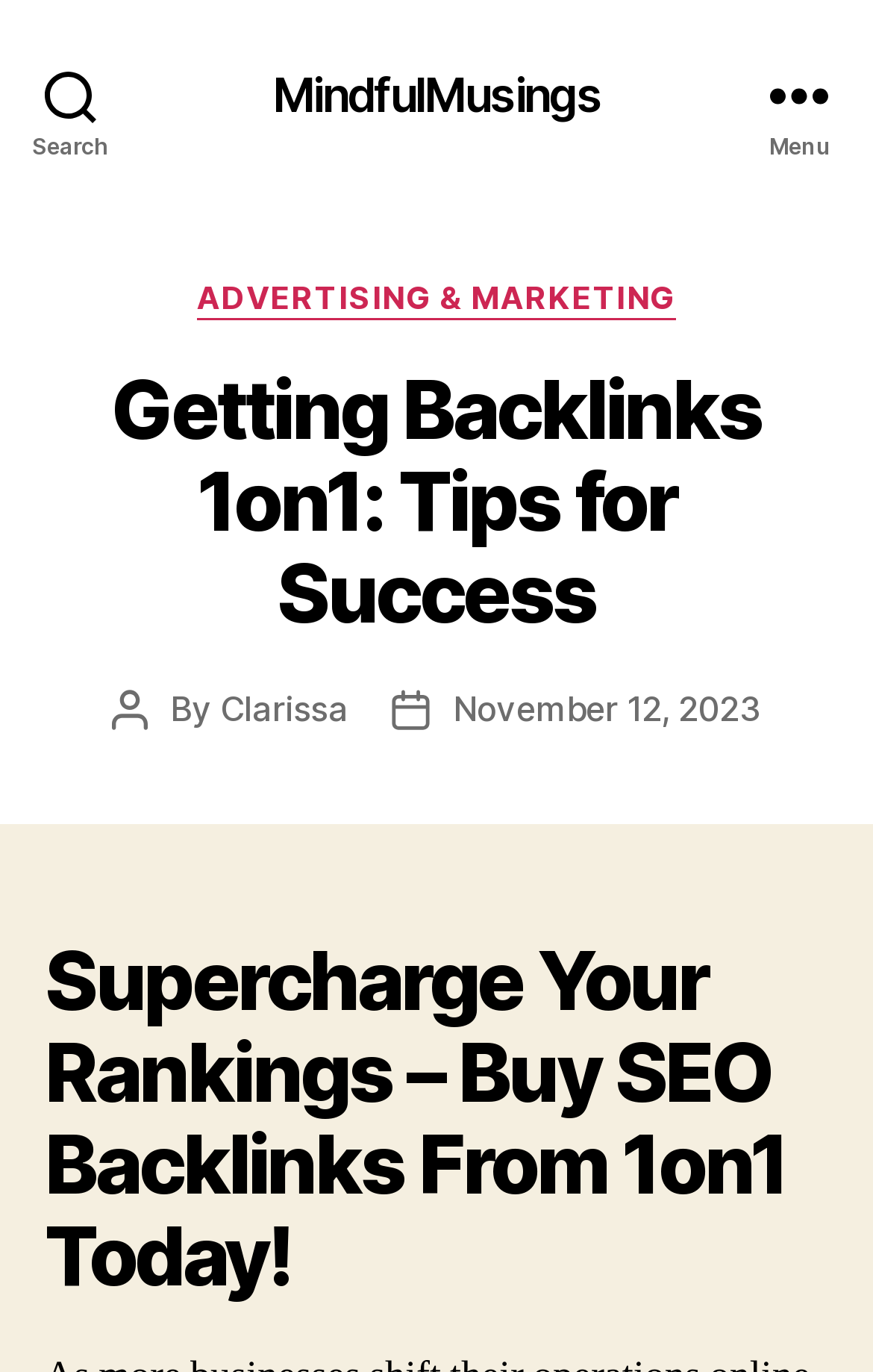Please determine the heading text of this webpage.

Getting Backlinks 1on1: Tips for Success